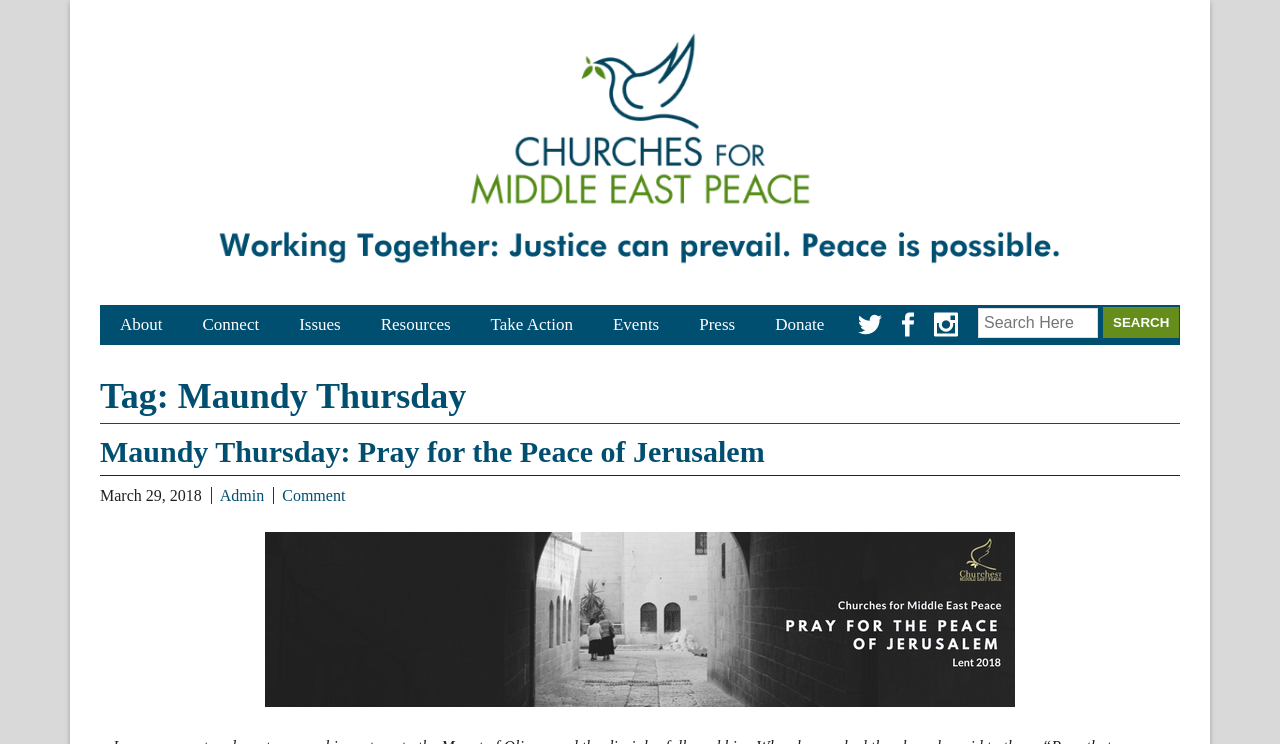For the given element description Social Security Disability Qualifications, determine the bounding box coordinates of the UI element. The coordinates should follow the format (top-left x, top-left y, bottom-right x, bottom-right y) and be within the range of 0 to 1.

None